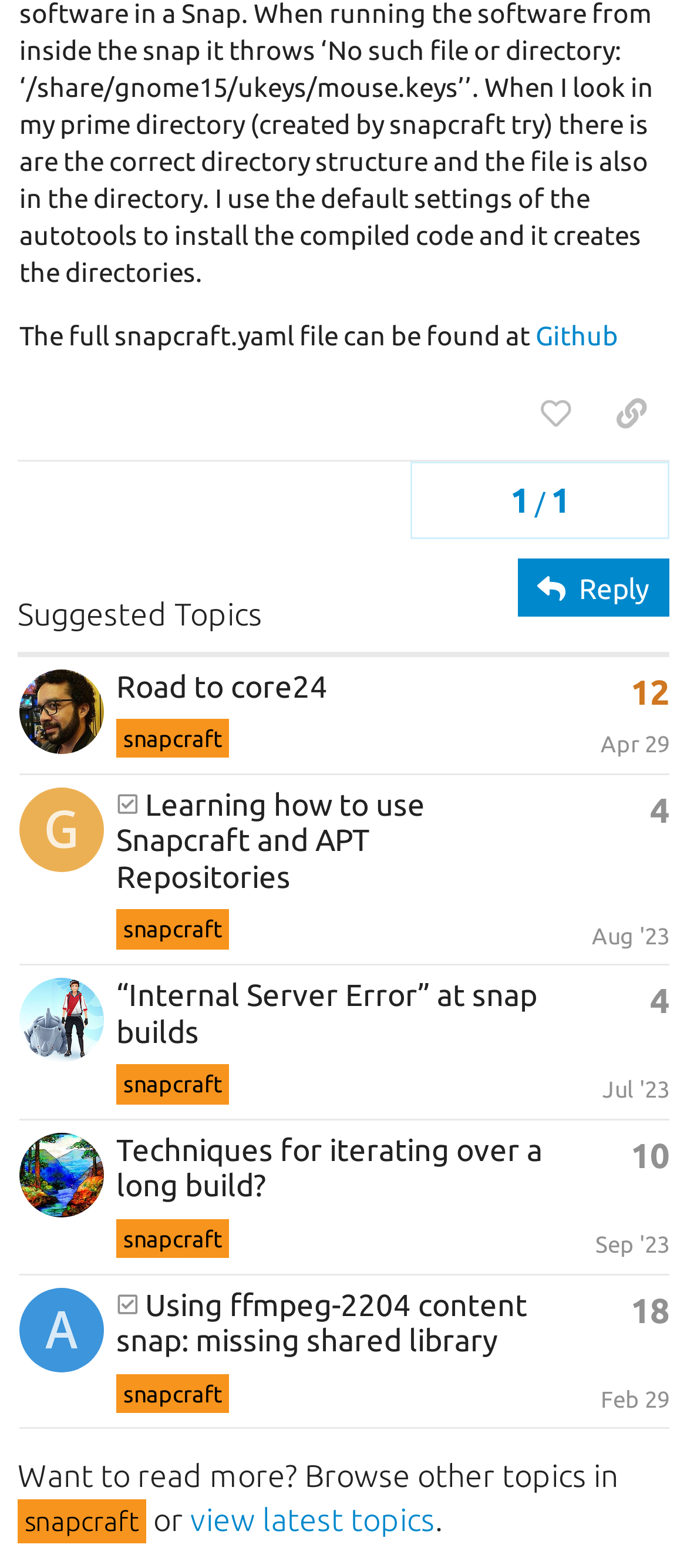Locate and provide the bounding box coordinates for the HTML element that matches this description: "Apr 29".

[0.874, 0.464, 0.974, 0.48]